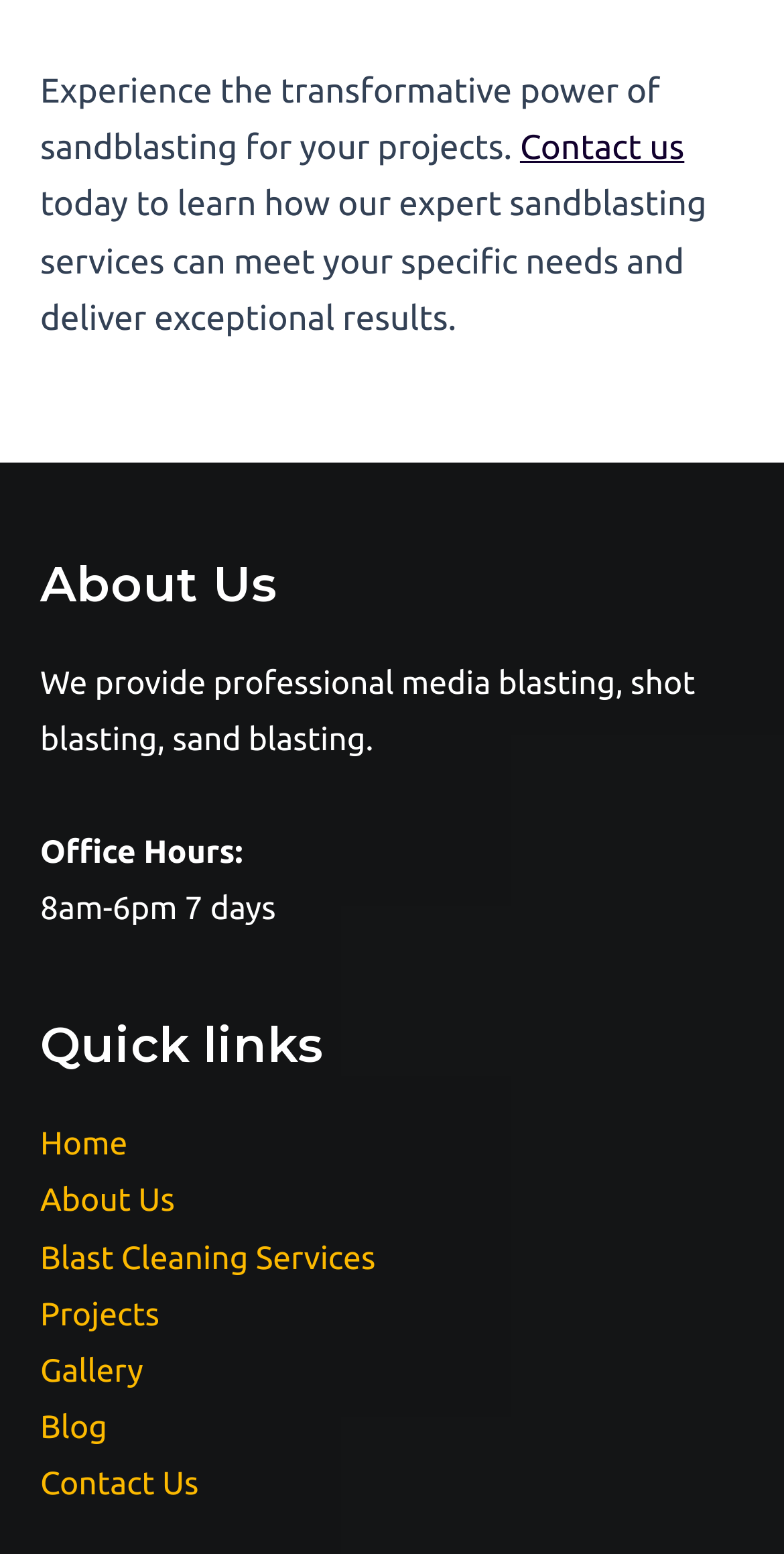Please find the bounding box coordinates of the clickable region needed to complete the following instruction: "Learn about the company". The bounding box coordinates must consist of four float numbers between 0 and 1, i.e., [left, top, right, bottom].

[0.051, 0.356, 0.949, 0.396]